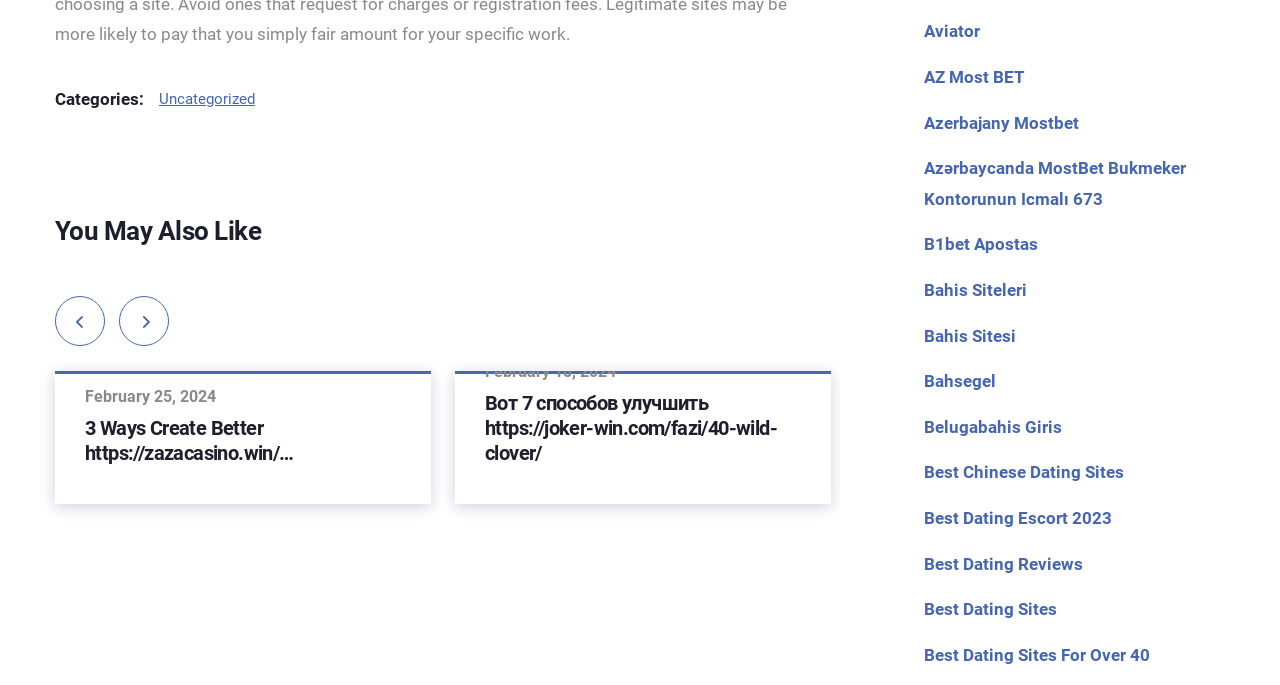Identify the bounding box for the described UI element. Provide the coordinates in (top-left x, top-left y, bottom-right x, bottom-right y) format with values ranging from 0 to 1: Uncategorized

[0.124, 0.131, 0.199, 0.158]